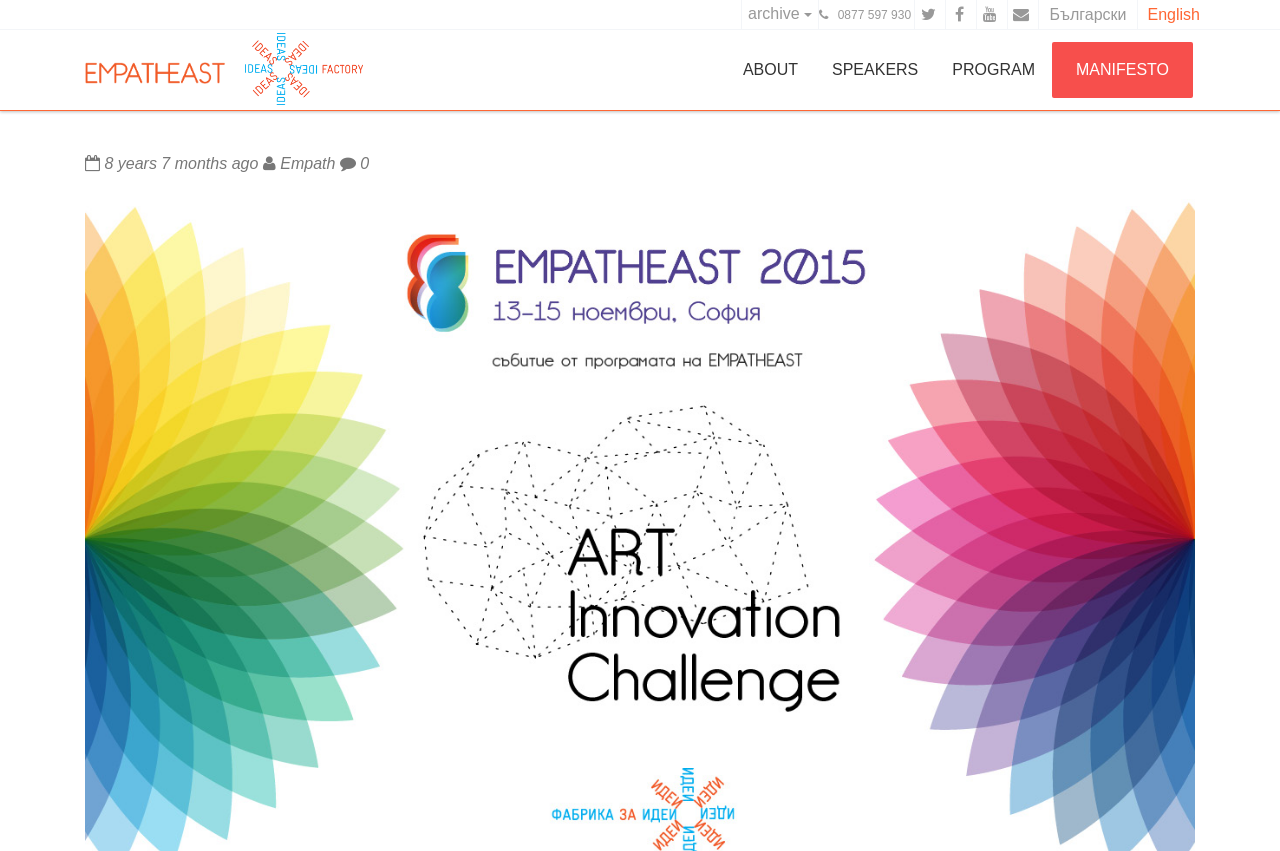Respond with a single word or short phrase to the following question: 
What is the name of the event or organization?

ART INNOVATION CHALLENGE